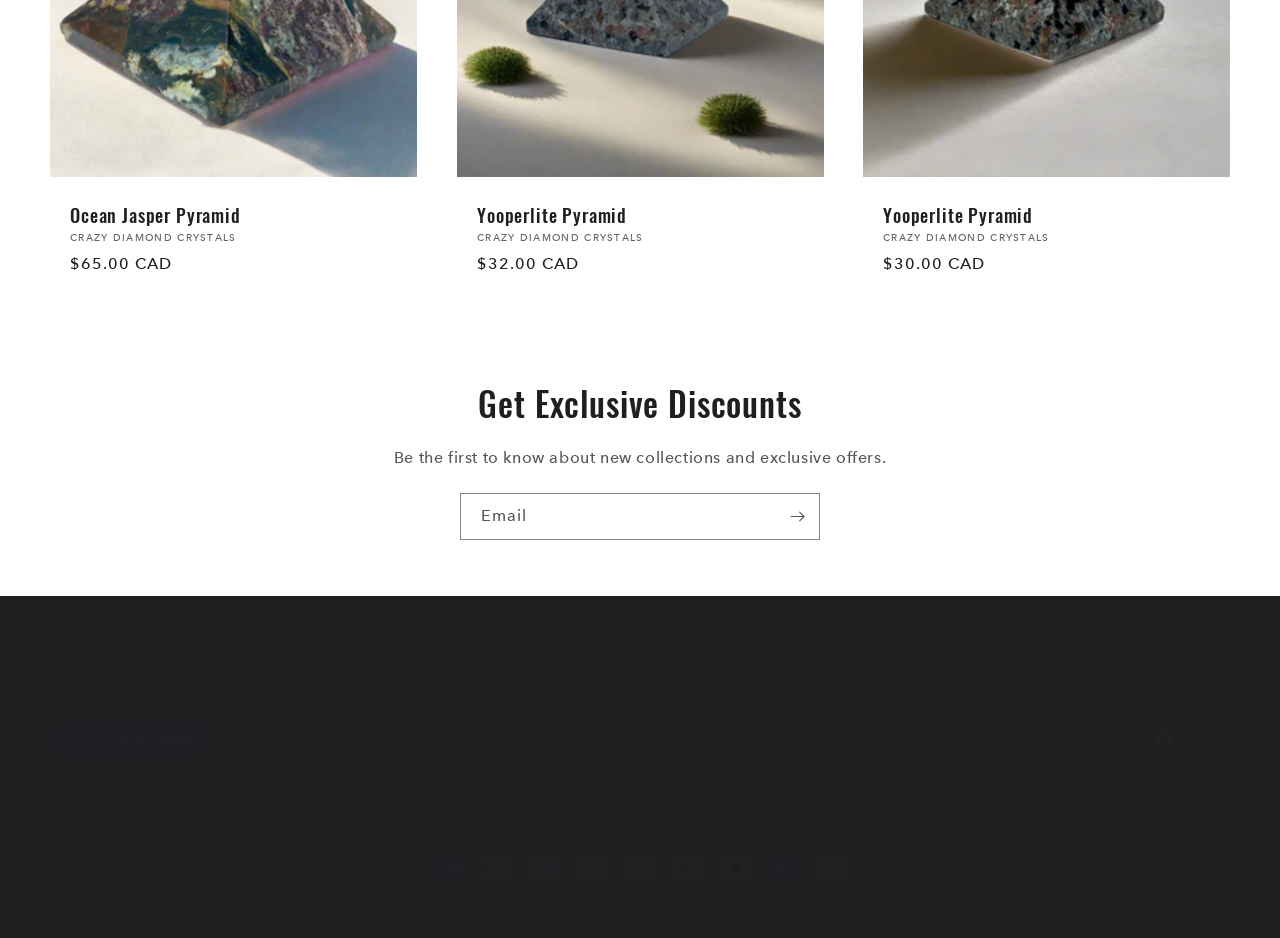Given the webpage screenshot and the description, determine the bounding box coordinates (top-left x, top-left y, bottom-right x, bottom-right y) that define the location of the UI element matching this description: Facebook

[0.892, 0.766, 0.927, 0.813]